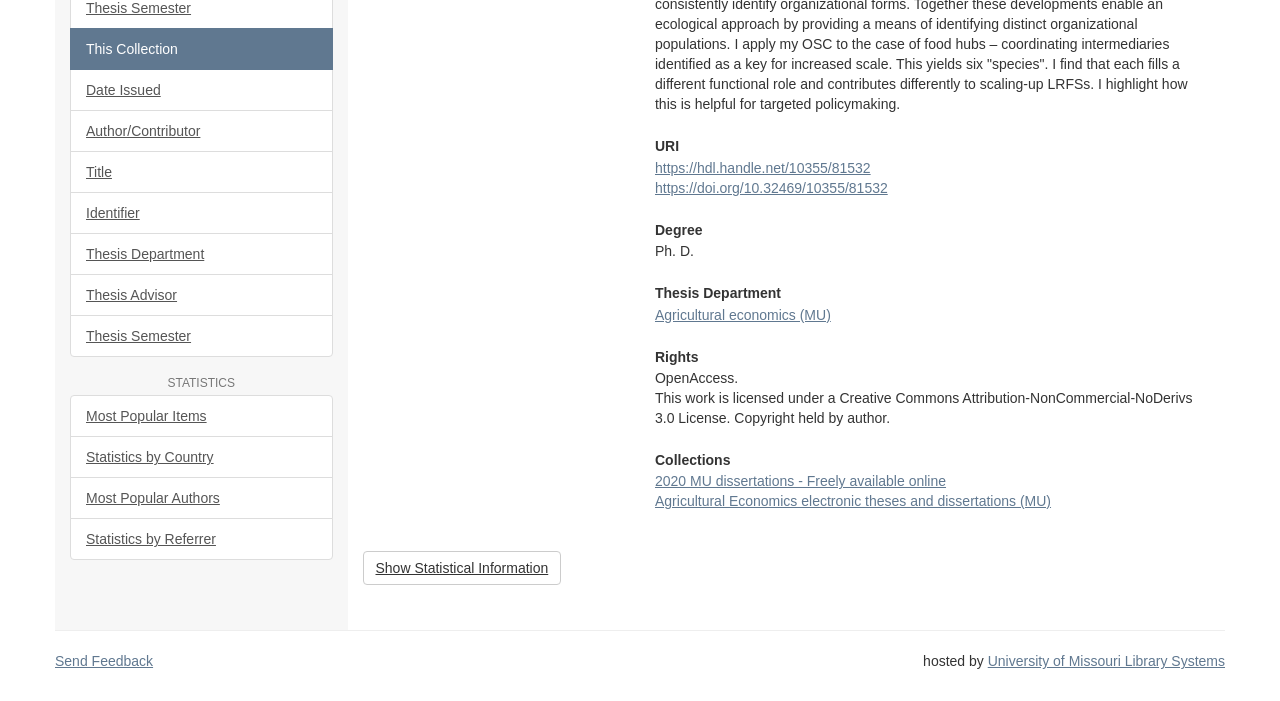Please find the bounding box for the following UI element description. Provide the coordinates in (top-left x, top-left y, bottom-right x, bottom-right y) format, with values between 0 and 1: Agricultural economics (MU)

[0.512, 0.437, 0.649, 0.46]